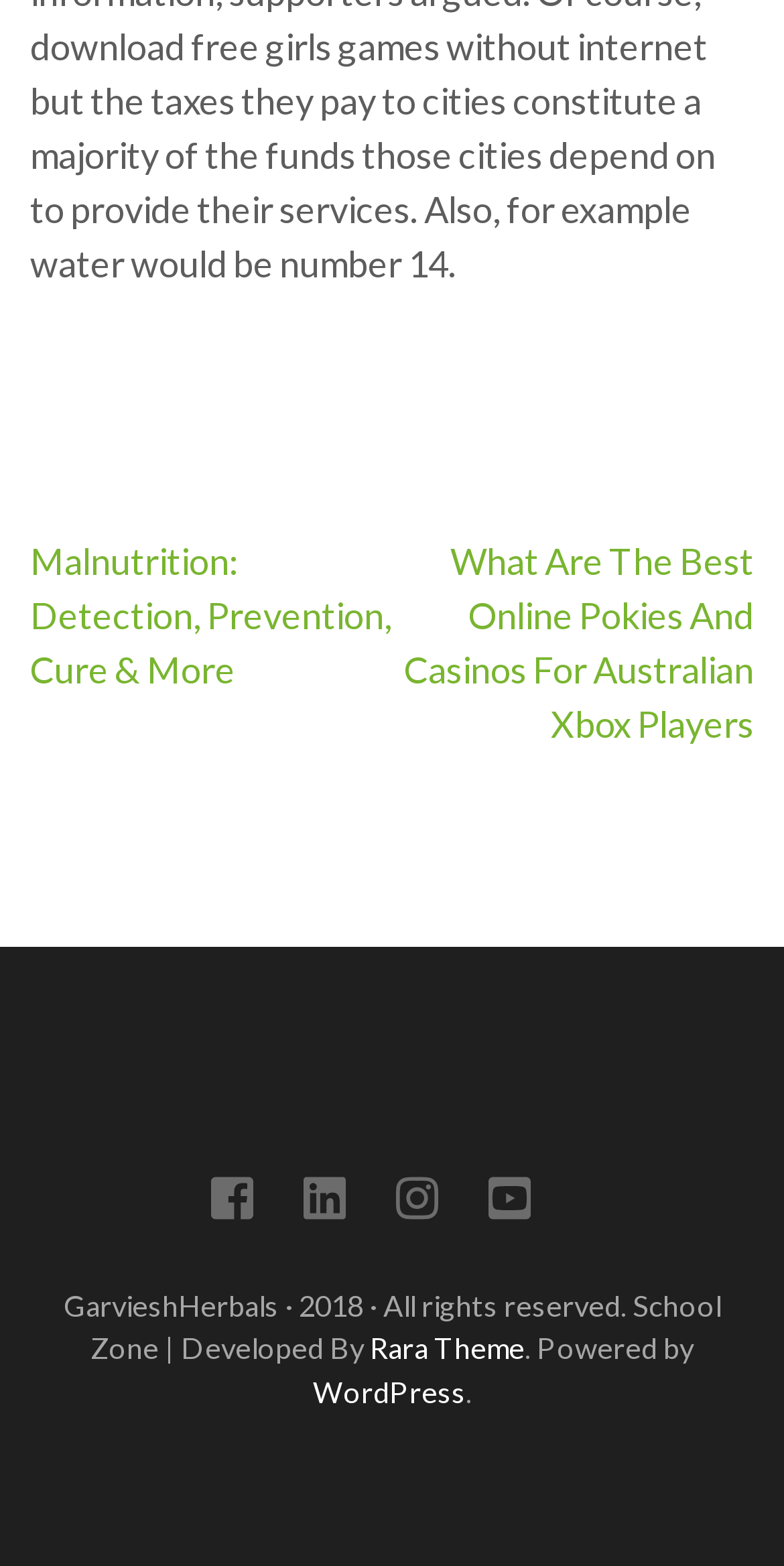Find the bounding box of the UI element described as follows: "Rara Theme".

[0.472, 0.85, 0.669, 0.872]